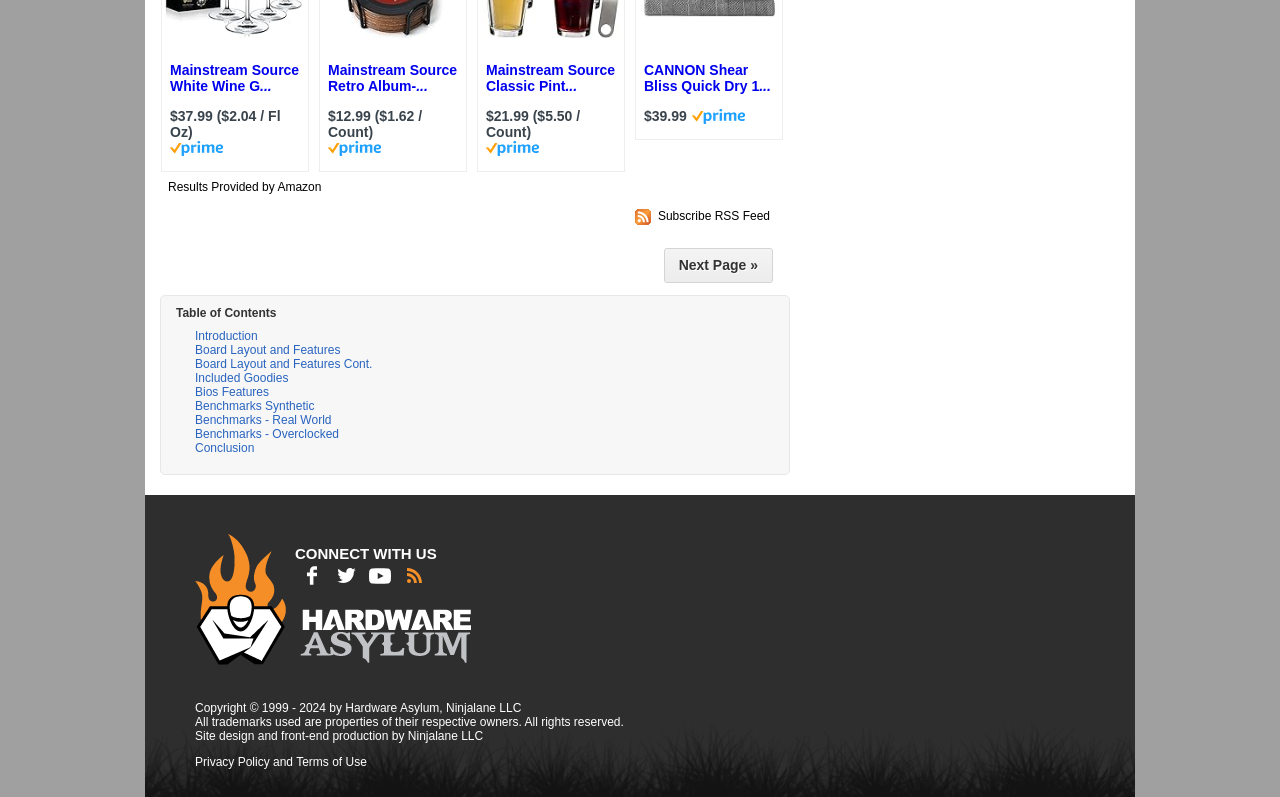Identify the bounding box coordinates of the element to click to follow this instruction: 'View Introduction'. Ensure the coordinates are four float values between 0 and 1, provided as [left, top, right, bottom].

[0.146, 0.41, 0.208, 0.436]